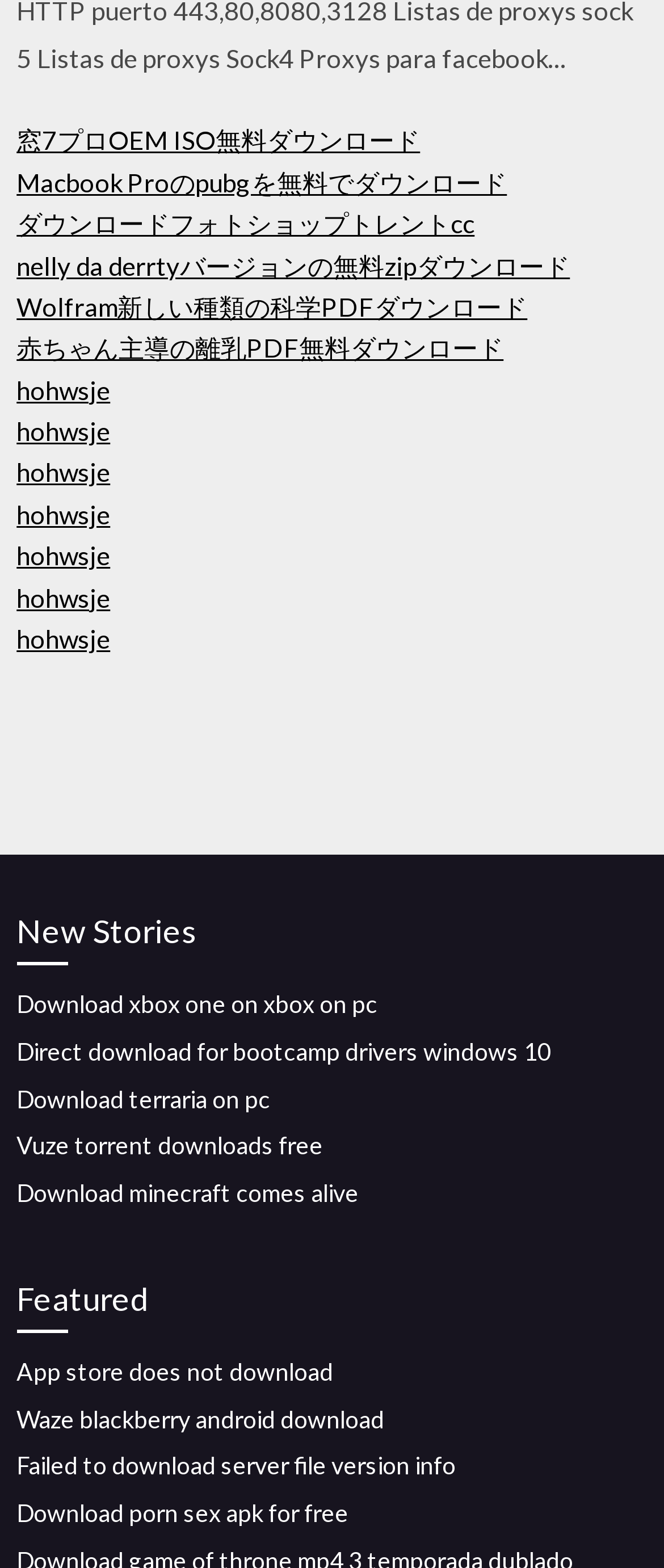Please indicate the bounding box coordinates for the clickable area to complete the following task: "Discover Lapel Pins". The coordinates should be specified as four float numbers between 0 and 1, i.e., [left, top, right, bottom].

None